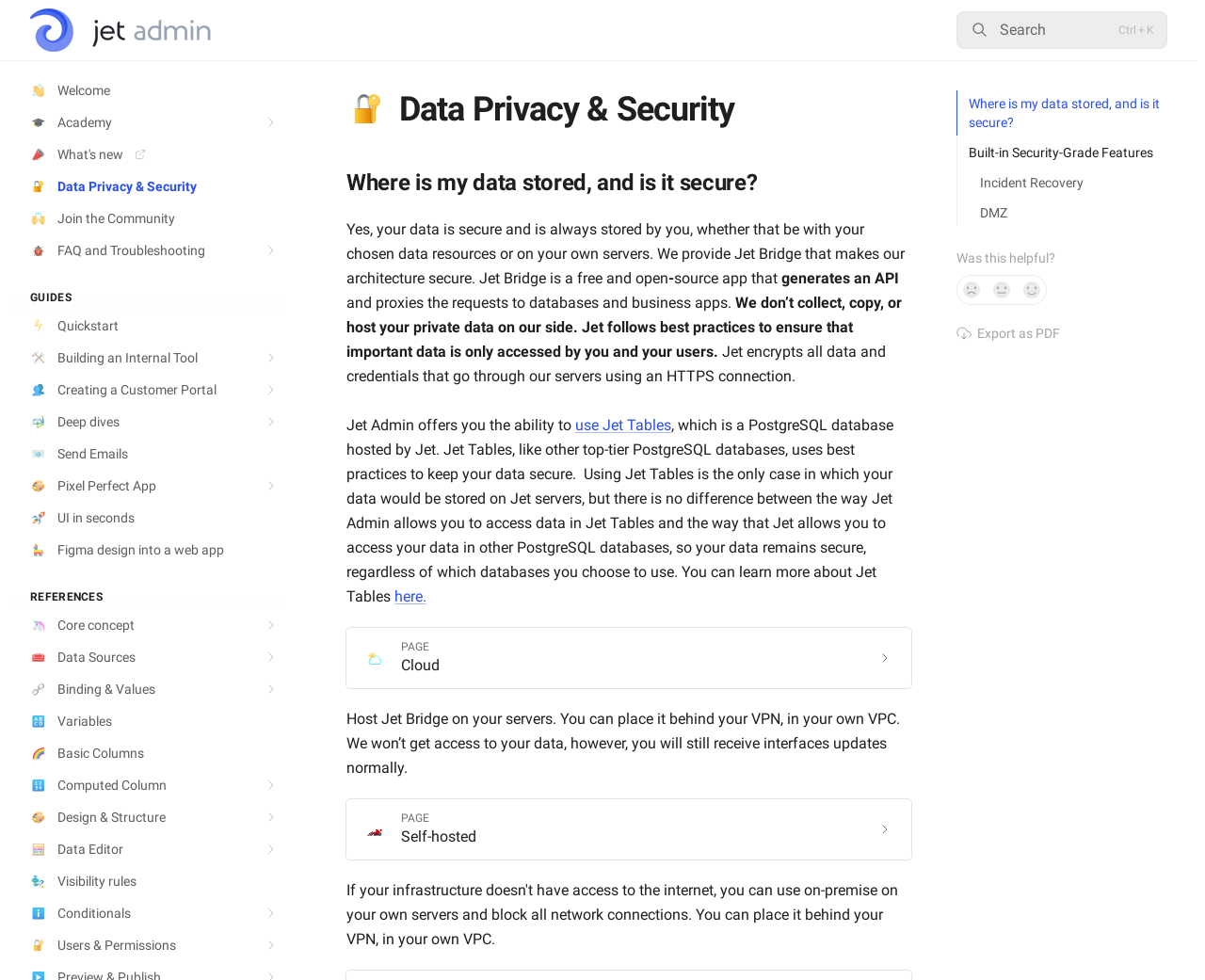Please identify the bounding box coordinates of the clickable element to fulfill the following instruction: "Learn more about 'Jet Tables'". The coordinates should be four float numbers between 0 and 1, i.e., [left, top, right, bottom].

[0.477, 0.425, 0.557, 0.443]